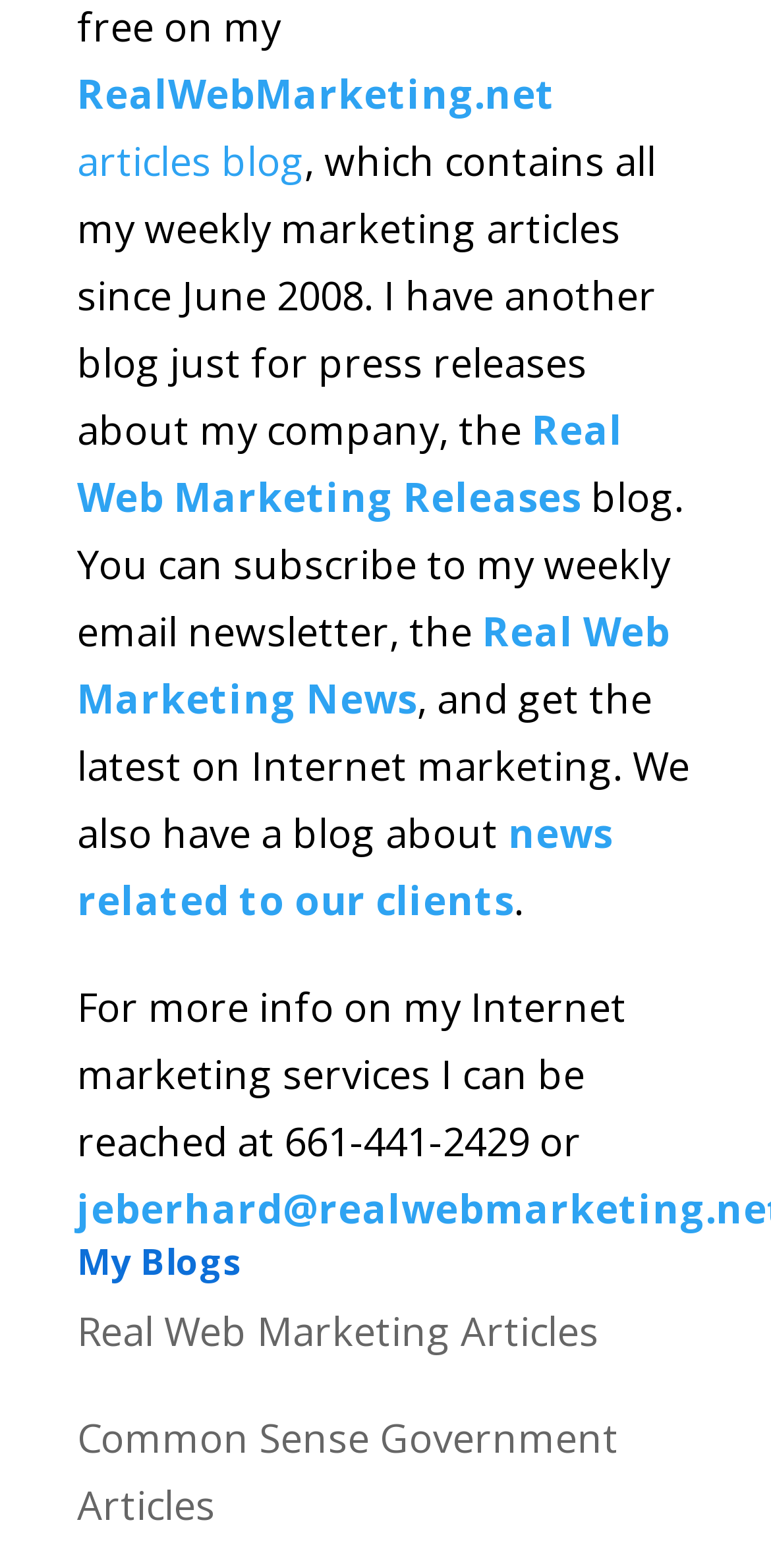What is the name of the blog for press releases?
Refer to the image and provide a concise answer in one word or phrase.

Real Web Marketing Releases